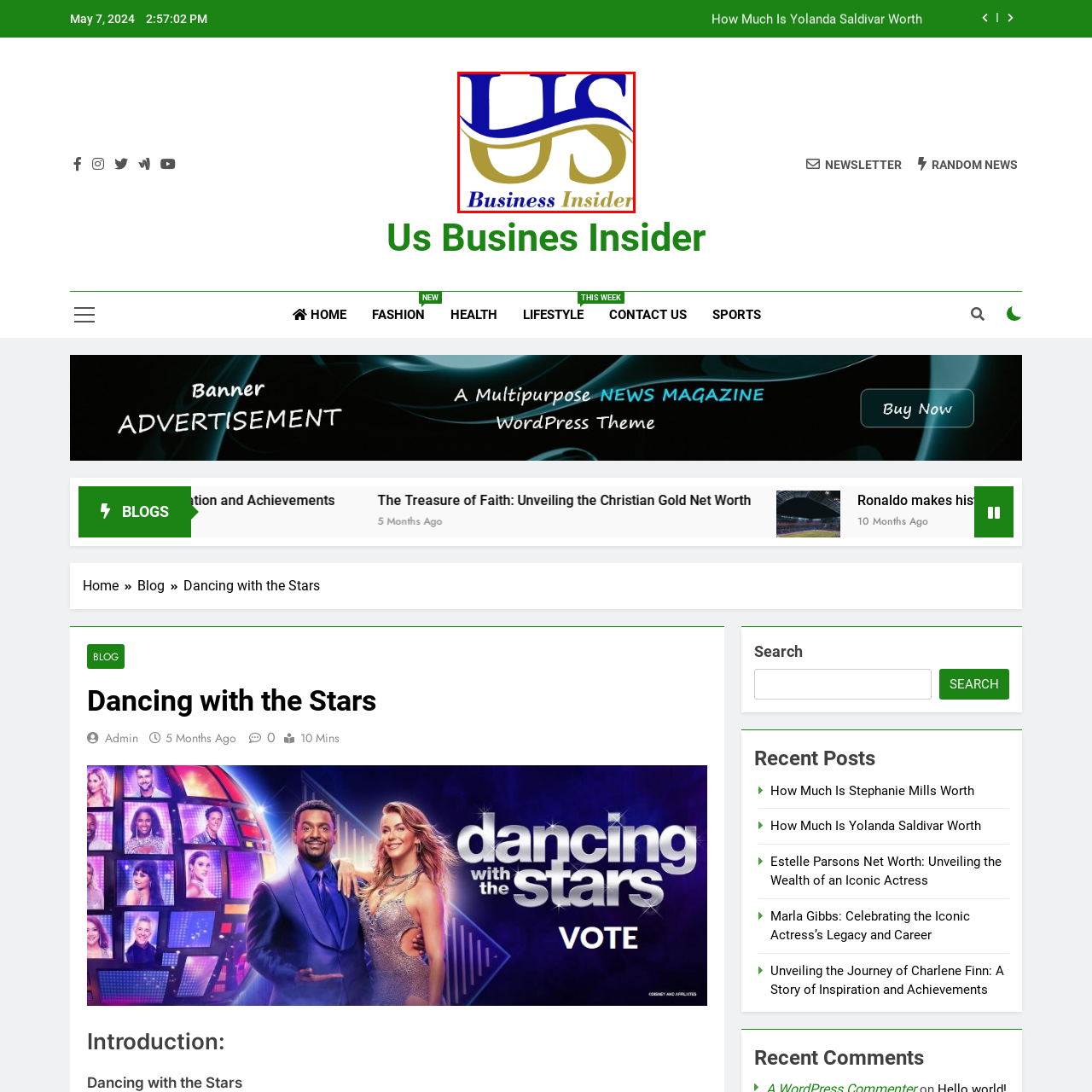What is the color of the 'S' in the logo?
Examine the area marked by the red bounding box and respond with a one-word or short phrase answer.

Luxurious gold